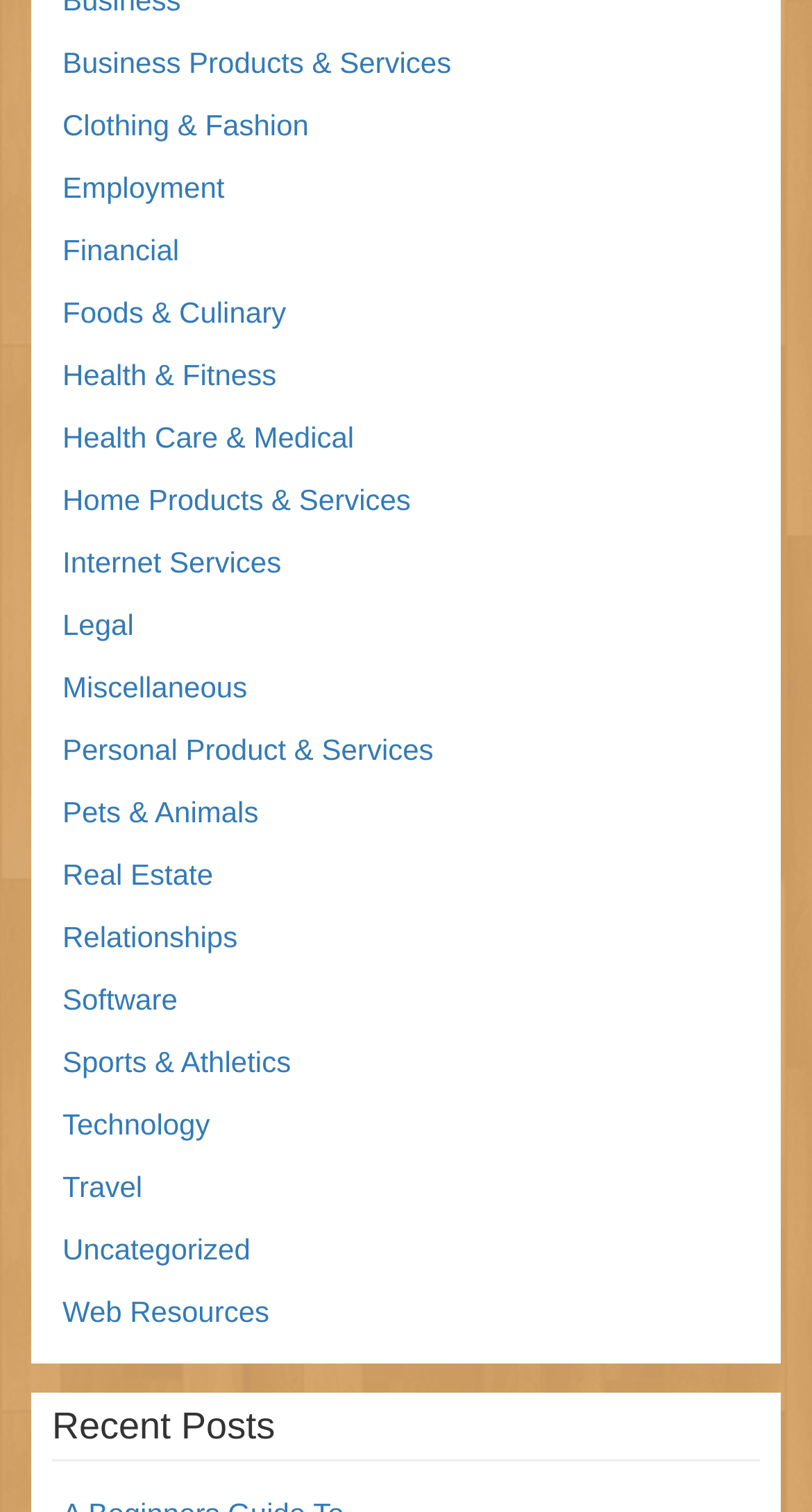What is the title of the section below the list of categories?
Refer to the image and provide a one-word or short phrase answer.

Recent Posts